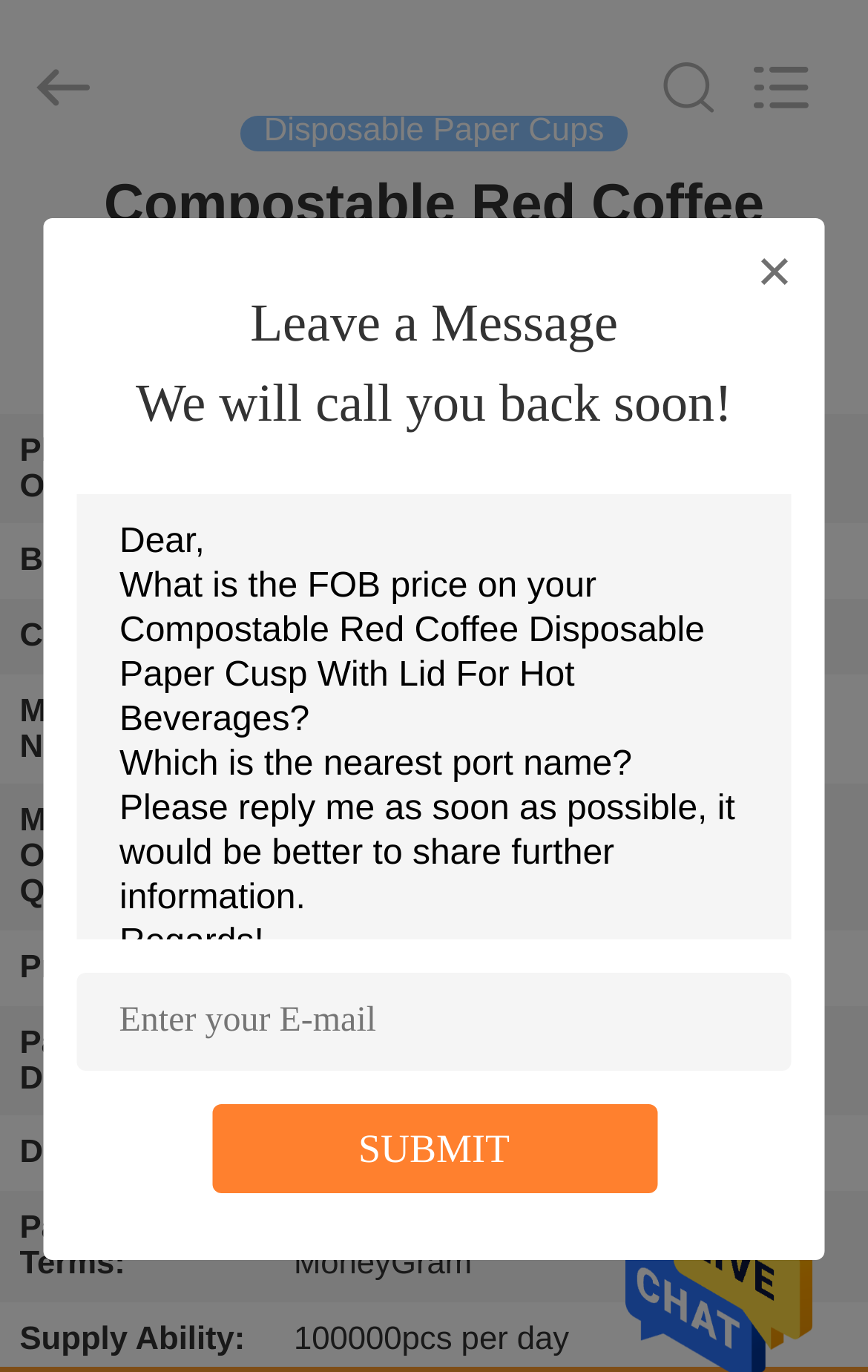Please determine the bounding box coordinates of the element to click in order to execute the following instruction: "Go to home page". The coordinates should be four float numbers between 0 and 1, specified as [left, top, right, bottom].

[0.0, 0.127, 0.192, 0.172]